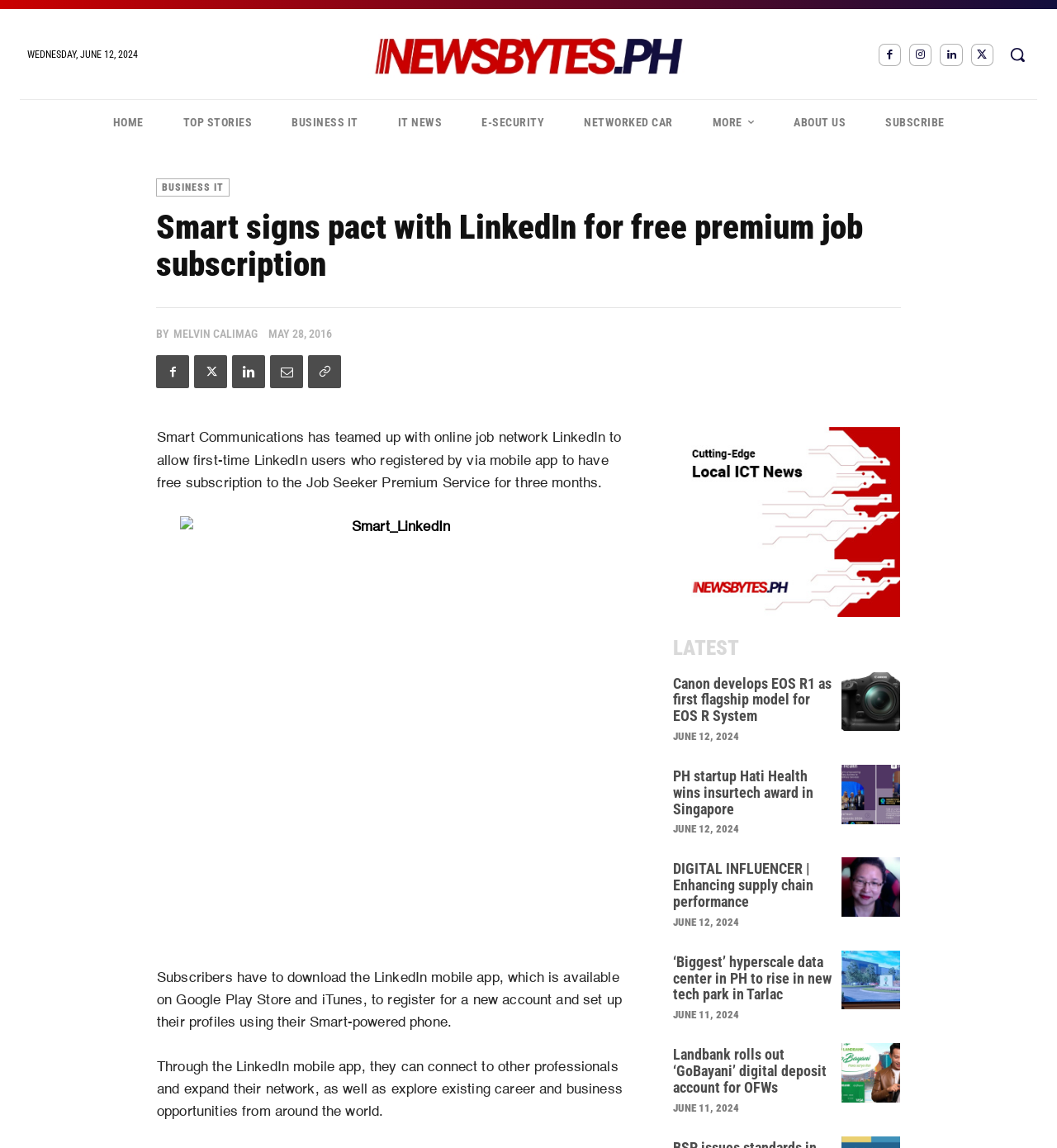Provide the bounding box coordinates of the HTML element described as: "Subscribe". The bounding box coordinates should be four float numbers between 0 and 1, i.e., [left, top, right, bottom].

[0.819, 0.087, 0.912, 0.127]